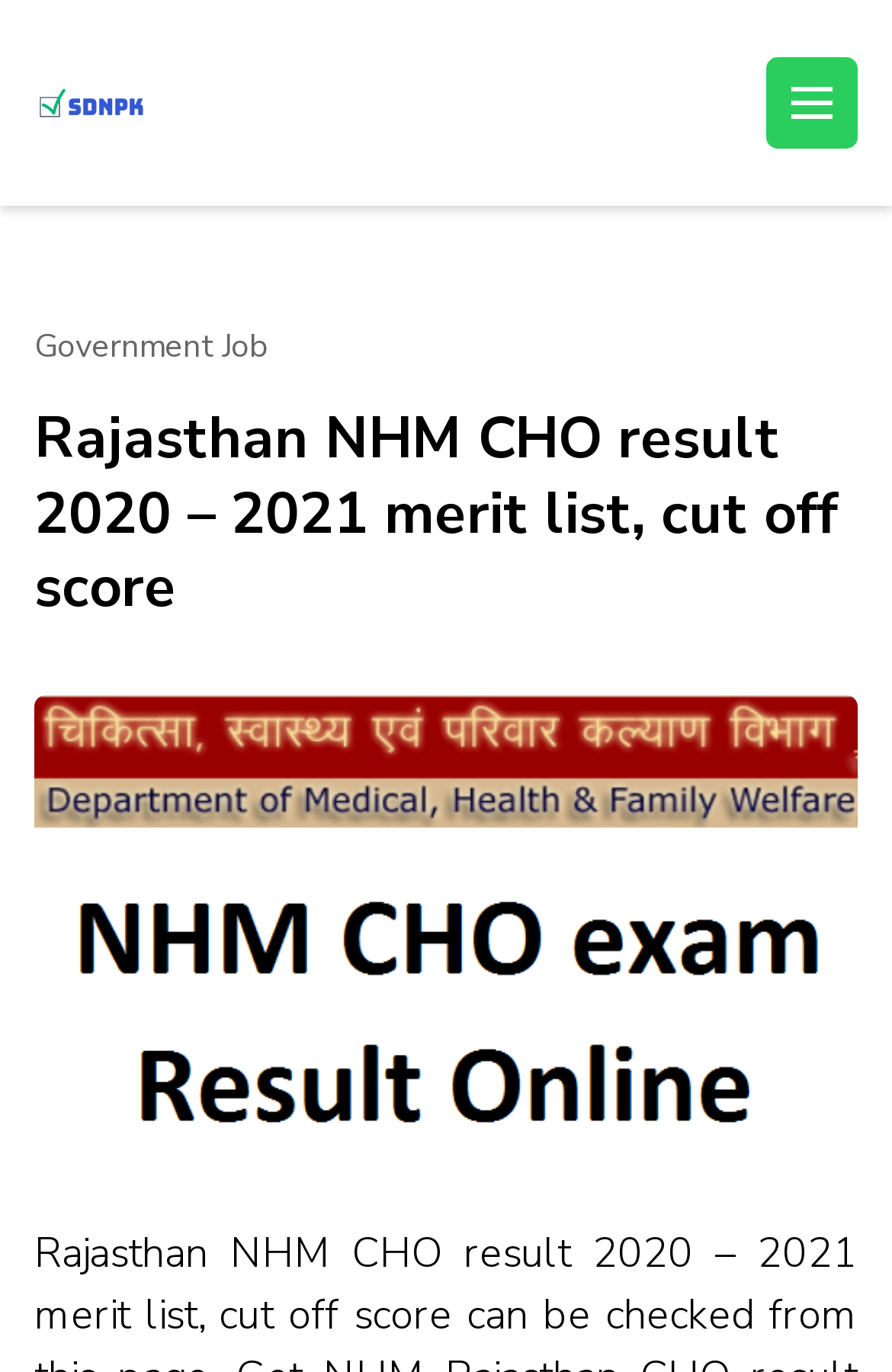Determine the bounding box coordinates of the UI element described by: "Indian Government Jobs by SDNPK".

[0.205, 0.073, 0.892, 0.162]